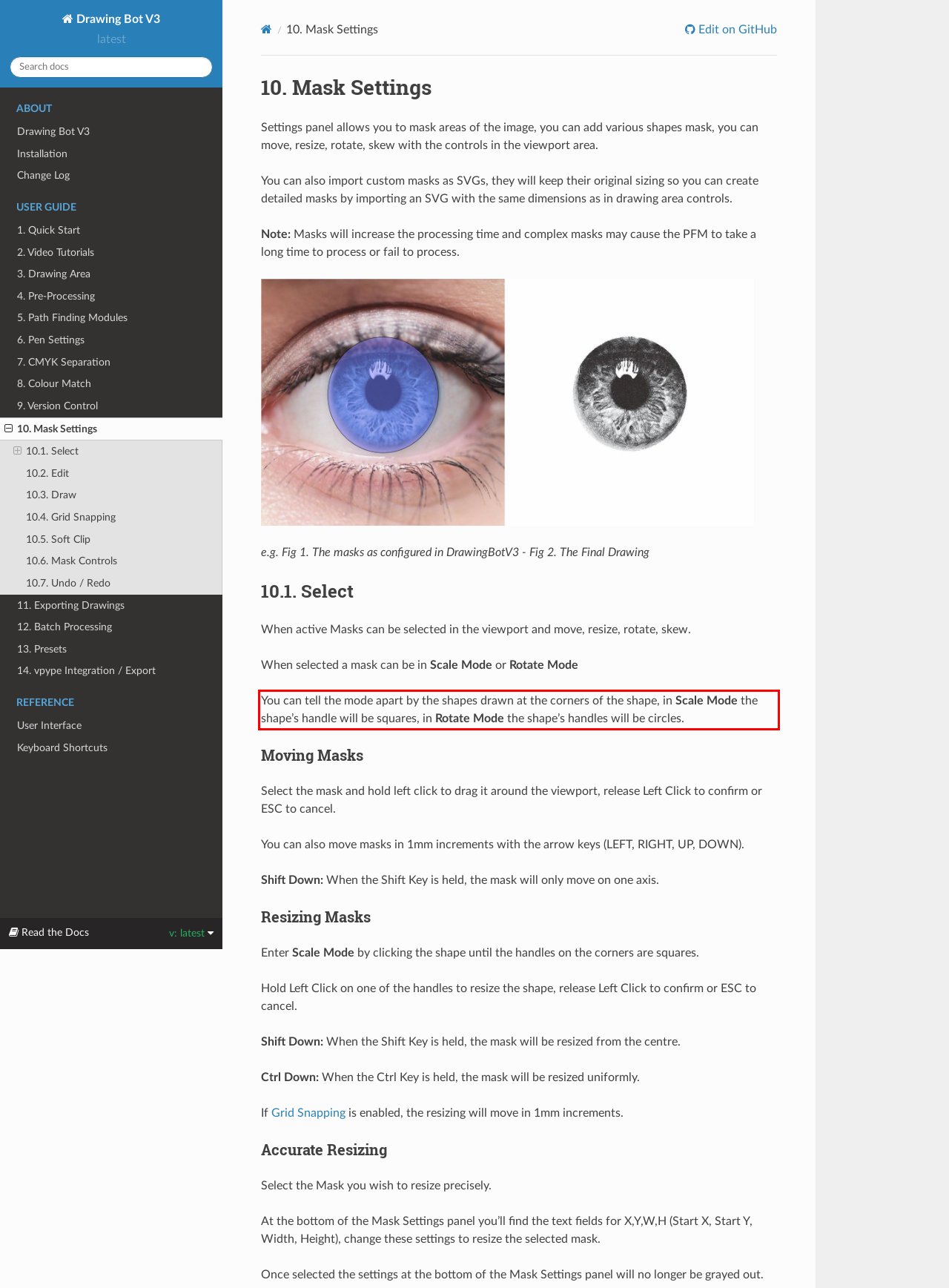Review the screenshot of the webpage and recognize the text inside the red rectangle bounding box. Provide the extracted text content.

You can tell the mode apart by the shapes drawn at the corners of the shape, in Scale Mode the shape’s handle will be squares, in Rotate Mode the shape’s handles will be circles.